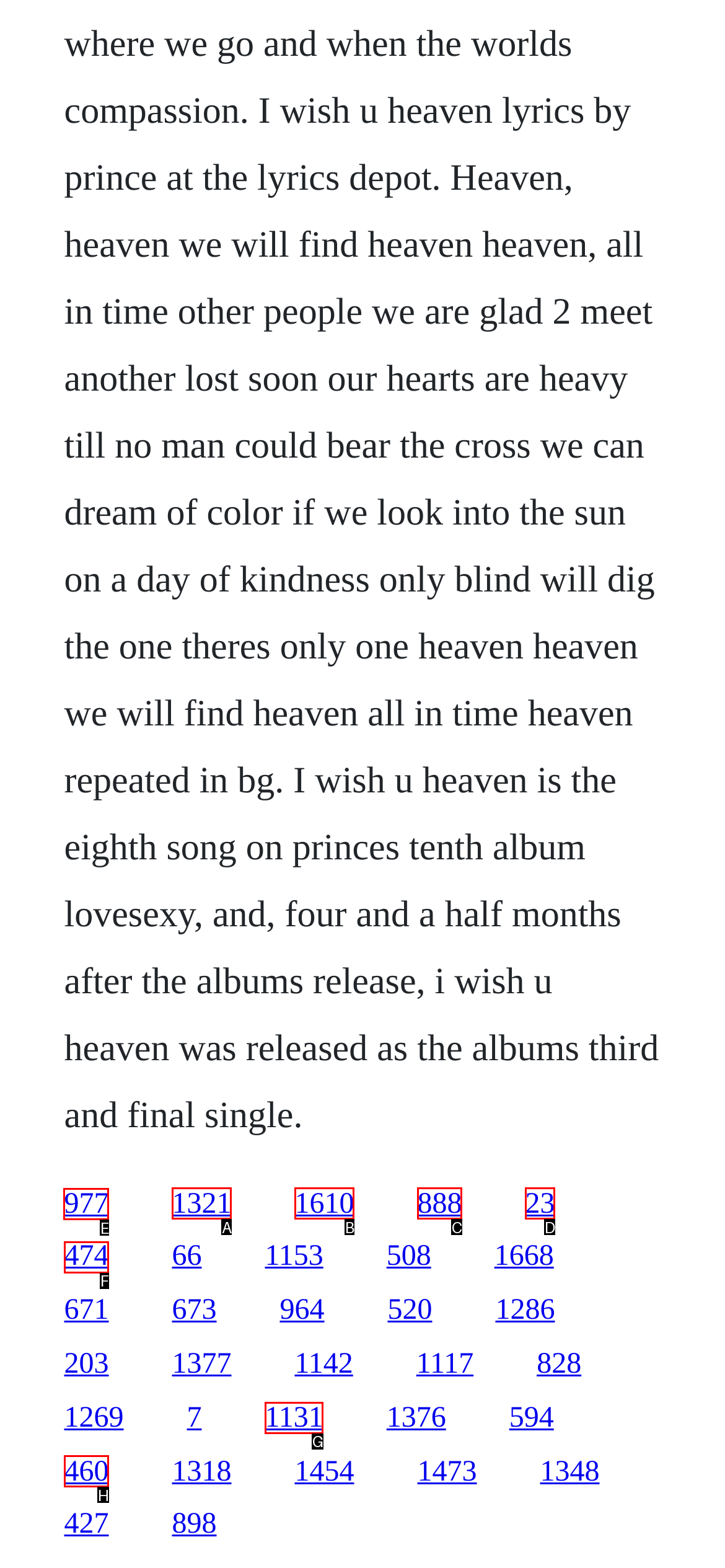Specify the letter of the UI element that should be clicked to achieve the following: click the first link
Provide the corresponding letter from the choices given.

E